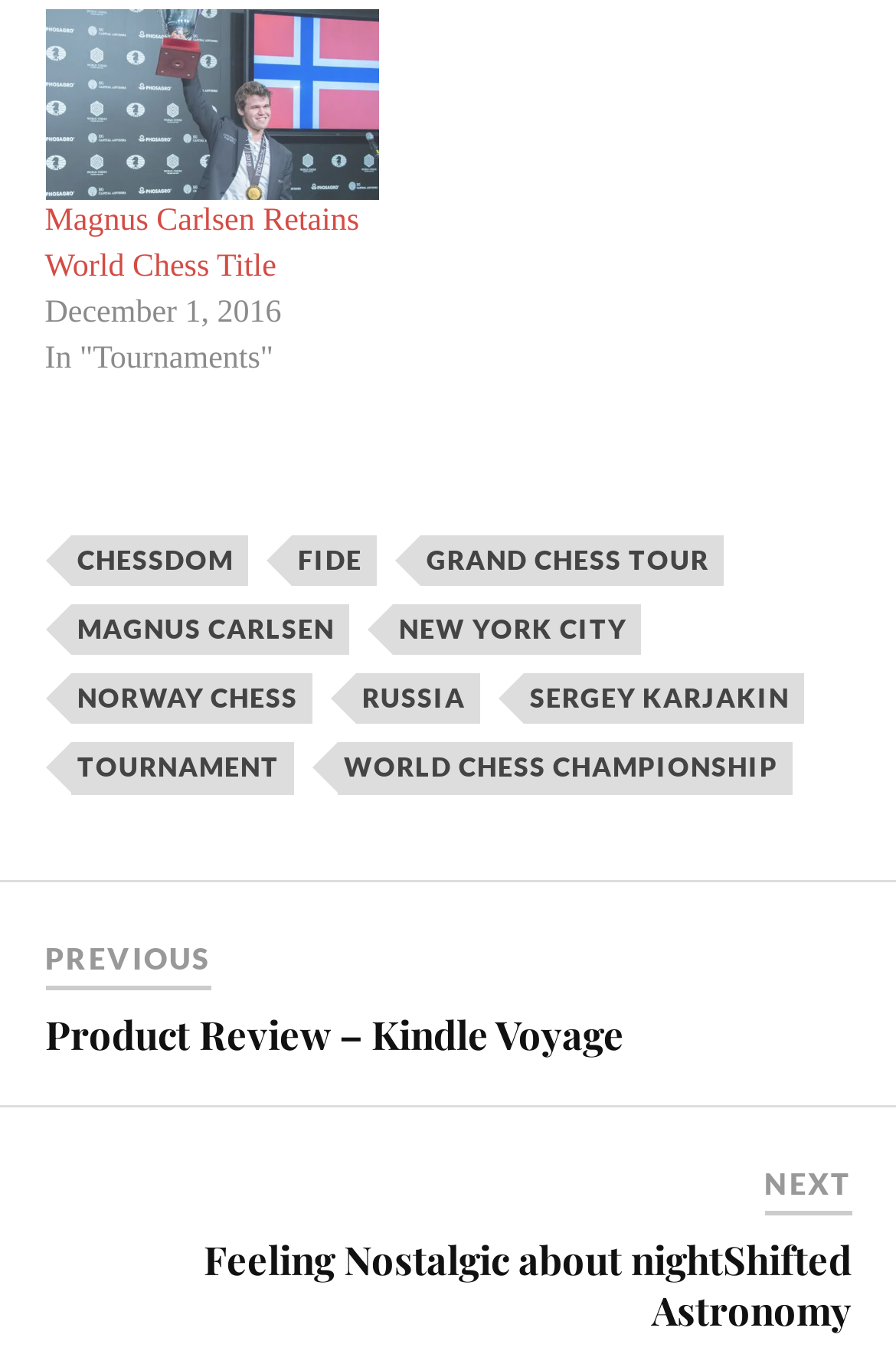What is the title of the first article?
Please respond to the question thoroughly and include all relevant details.

The first article's title can be found in the heading element with bounding box coordinates [0.05, 0.147, 0.423, 0.214]. The text content of this element is 'Magnus Carlsen Retains World Chess Title'.